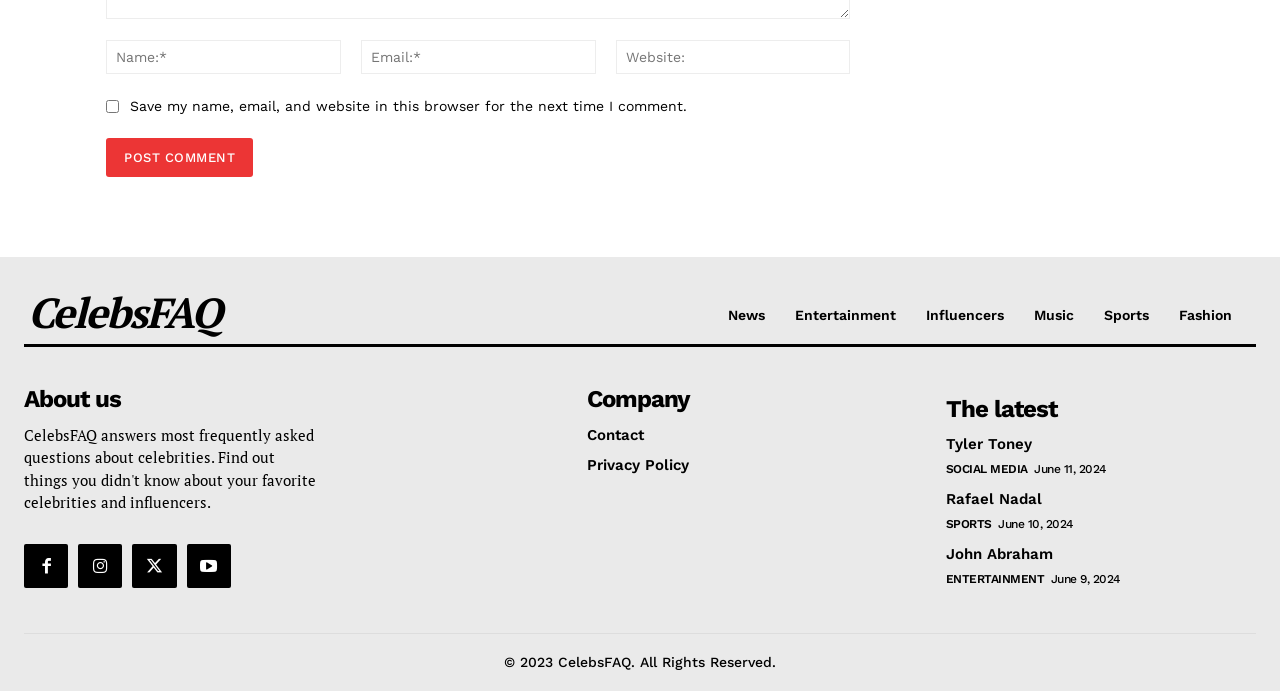Pinpoint the bounding box coordinates of the clickable area necessary to execute the following instruction: "Enter your name". The coordinates should be given as four float numbers between 0 and 1, namely [left, top, right, bottom].

[0.083, 0.058, 0.266, 0.108]